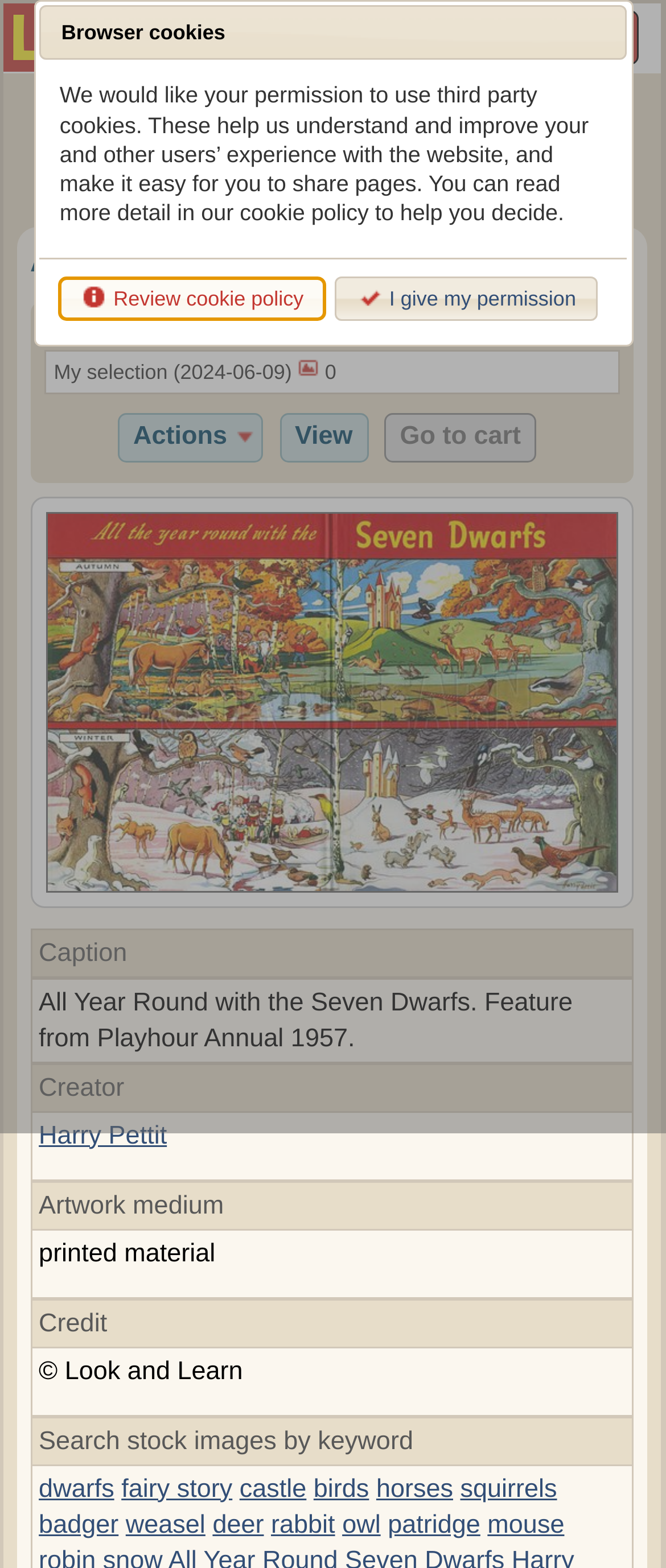Based on the visual content of the image, answer the question thoroughly: What is the credit for the artwork?

The credit for the artwork can be found in the gridcell under the 'Credit' rowheader. The text 'Look and Learn' is located in this gridcell, indicating that the credit for the artwork belongs to Look and Learn.